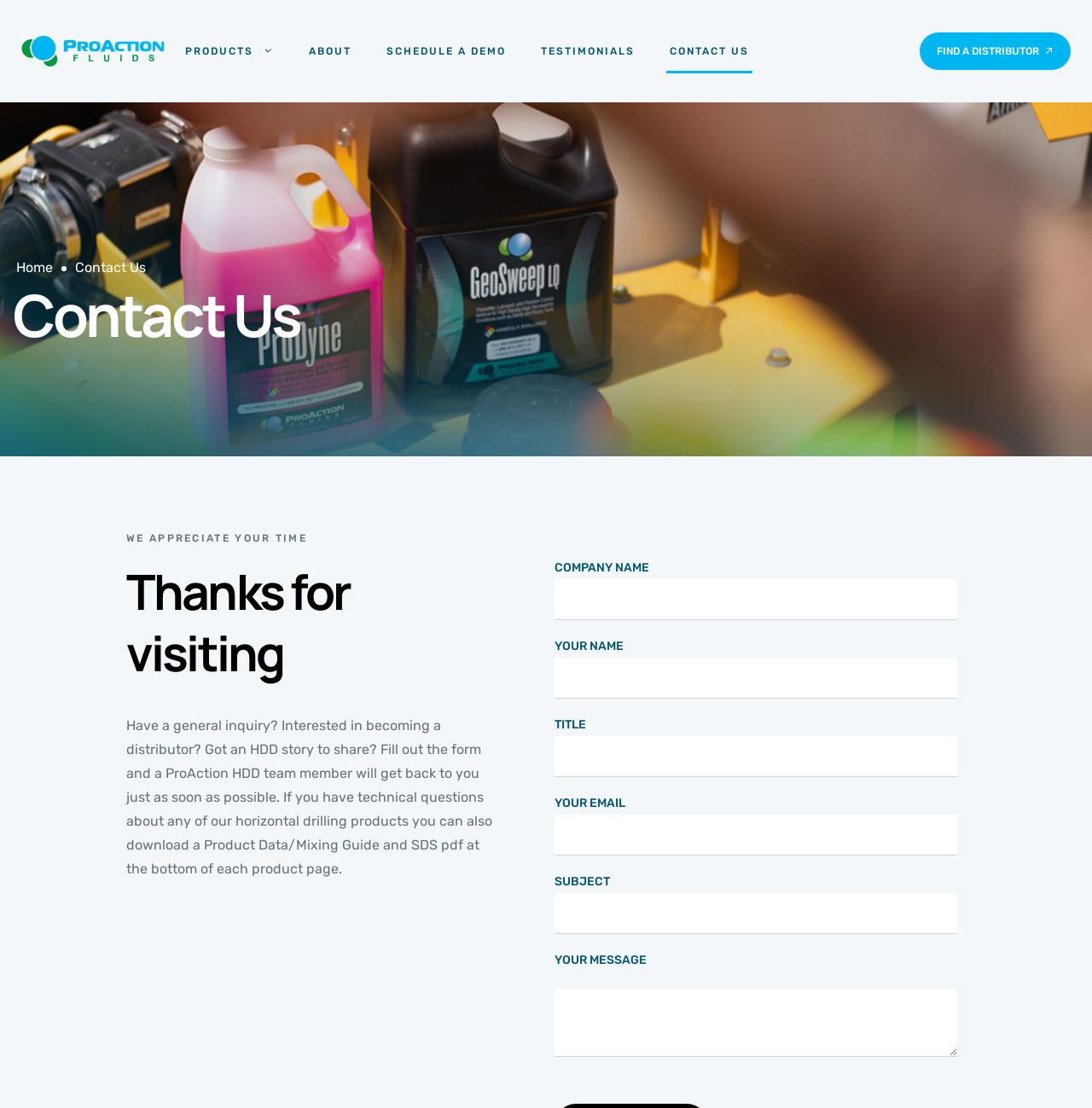Determine the bounding box coordinates for the element that should be clicked to follow this instruction: "Click on About Us". The coordinates should be given as four float numbers between 0 and 1, in the format [left, top, right, bottom].

None